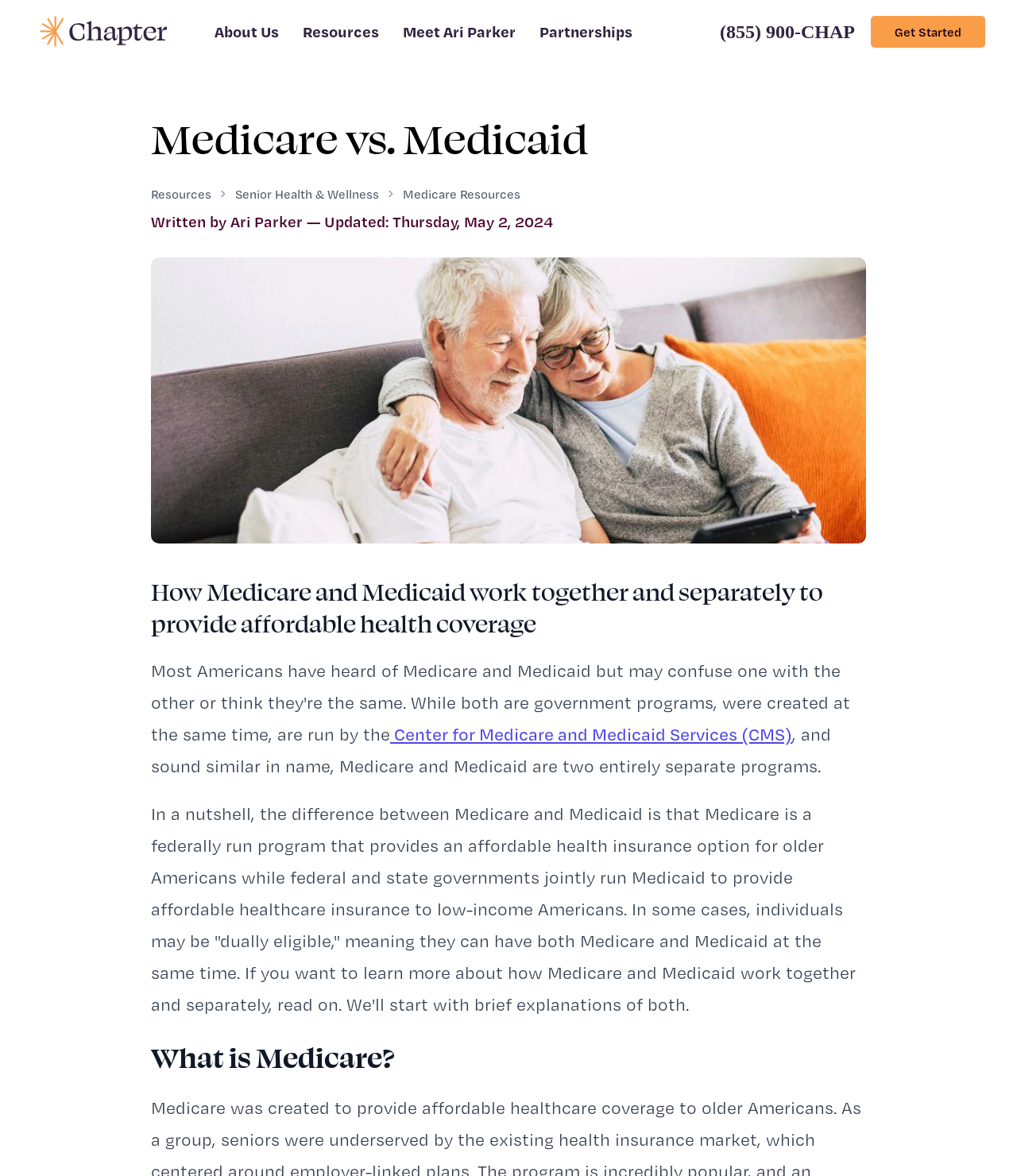Locate the bounding box coordinates of the area you need to click to fulfill this instruction: 'Learn more about 'Center for Medicare and Medicaid Services (CMS)''. The coordinates must be in the form of four float numbers ranging from 0 to 1: [left, top, right, bottom].

[0.384, 0.614, 0.779, 0.634]